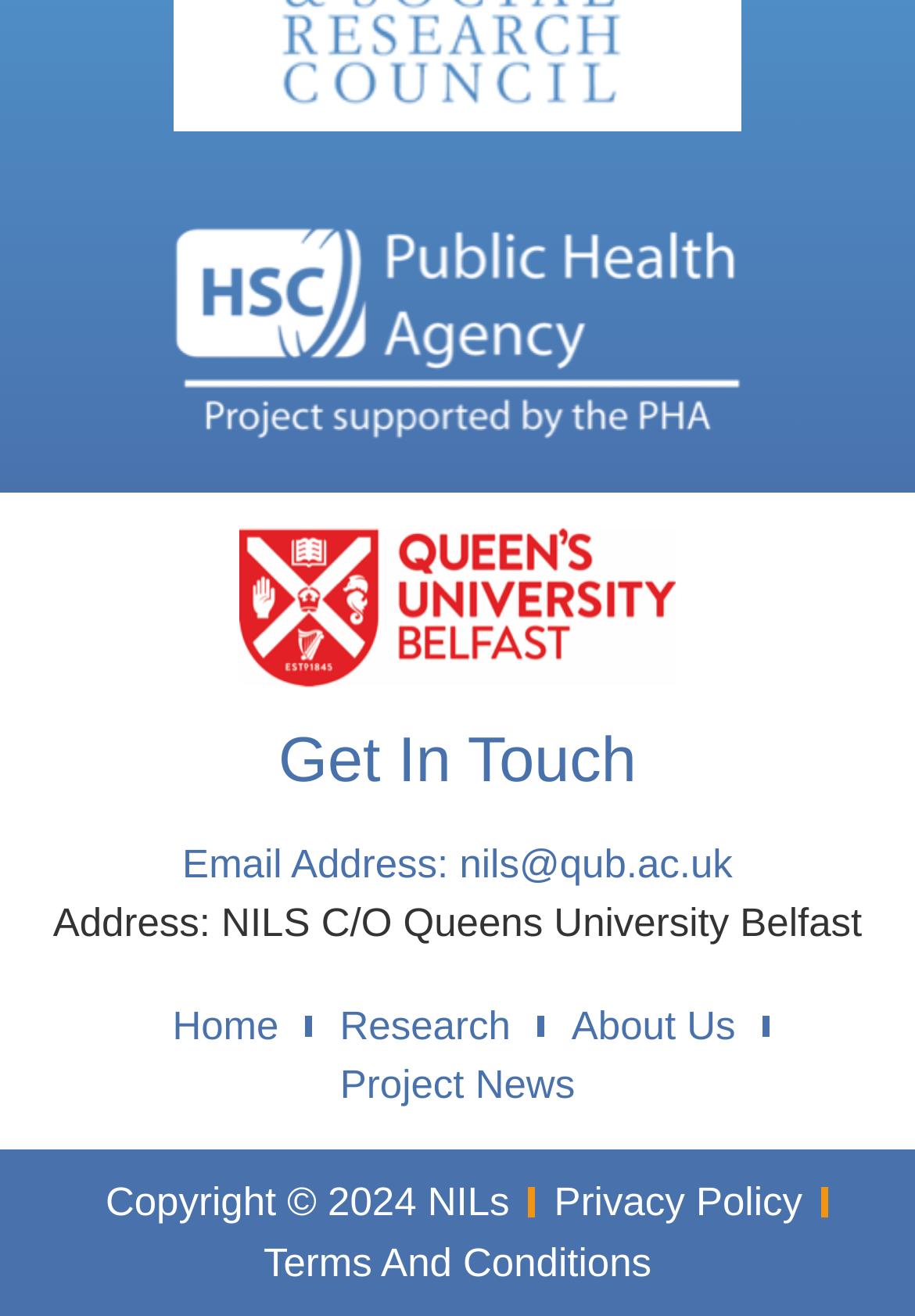Determine the bounding box coordinates for the UI element with the following description: "Reddit". The coordinates should be four float numbers between 0 and 1, represented as [left, top, right, bottom].

None